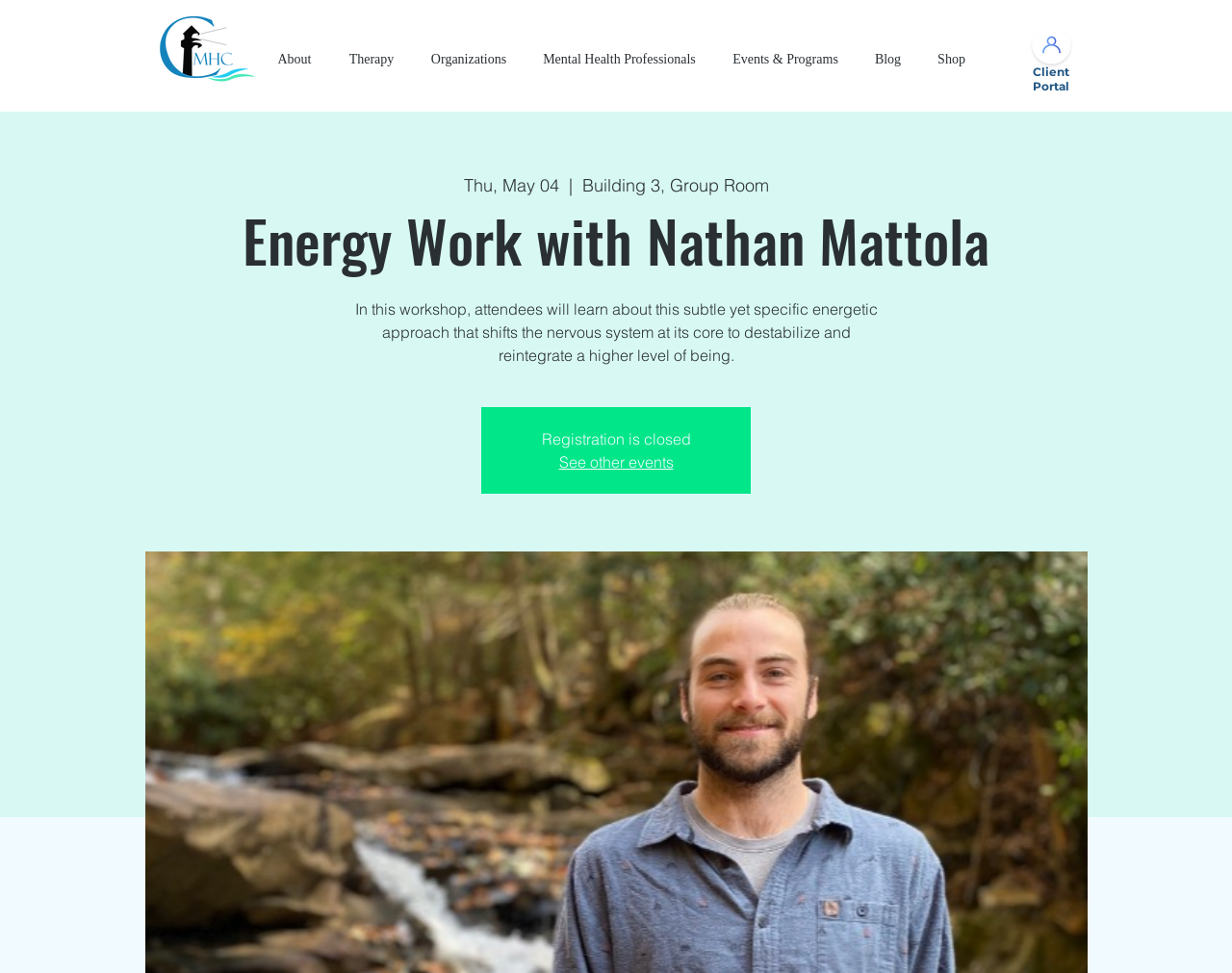What is the current status of registration for the workshop? Refer to the image and provide a one-word or short phrase answer.

Closed